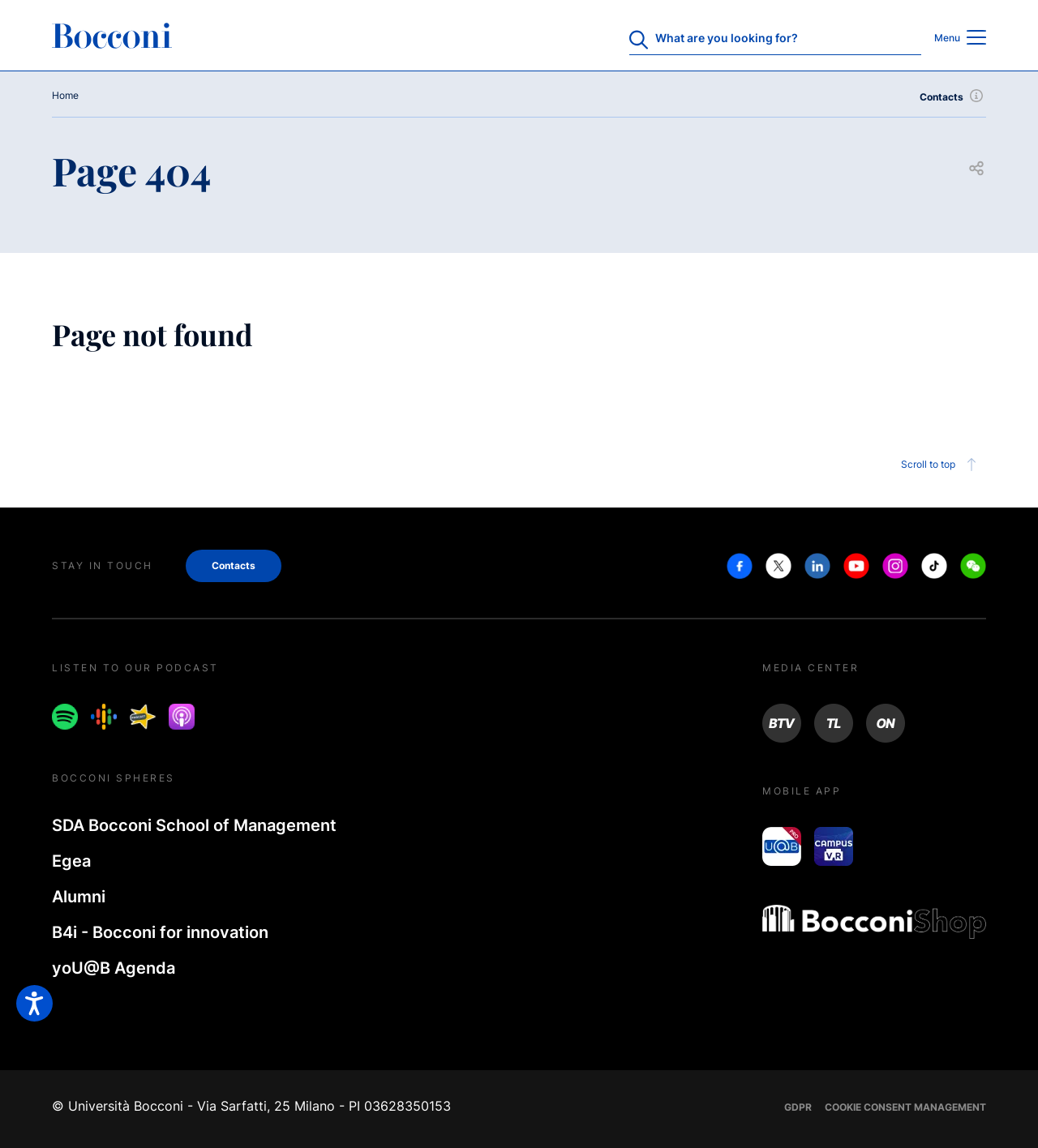Identify the bounding box coordinates of the clickable section necessary to follow the following instruction: "Scroll to the top of the page". The coordinates should be presented as four float numbers from 0 to 1, i.e., [left, top, right, bottom].

[0.863, 0.395, 0.95, 0.414]